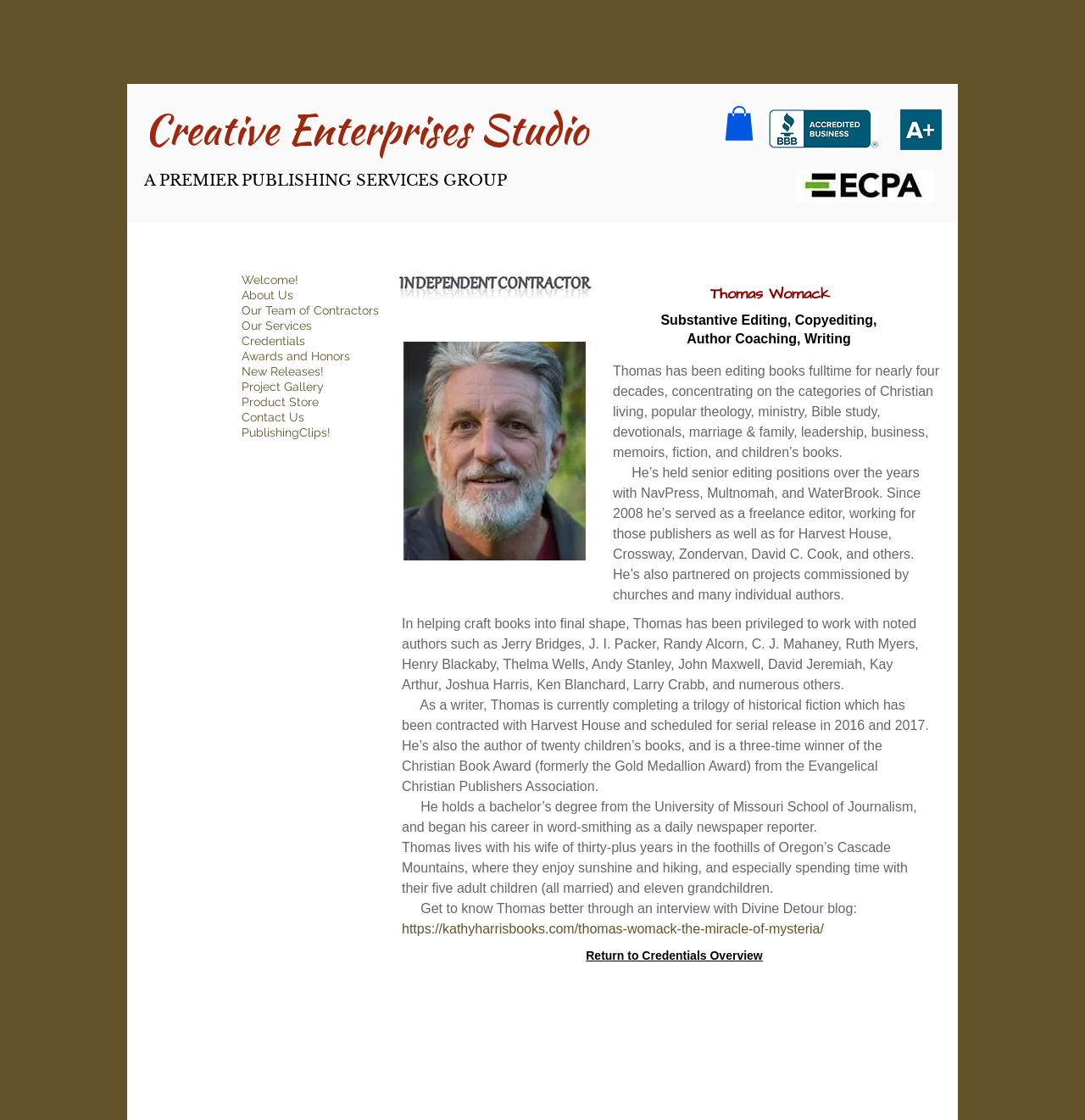What is the name of the award won by Thomas Womack?
Answer the question with as much detail as you can, using the image as a reference.

I found the answer by reading the StaticText element with the text 'He’s also a three-time winner of the Christian Book Award...' which is located at [0.37, 0.623, 0.86, 0.708] and provides information about Thomas Womack's awards.